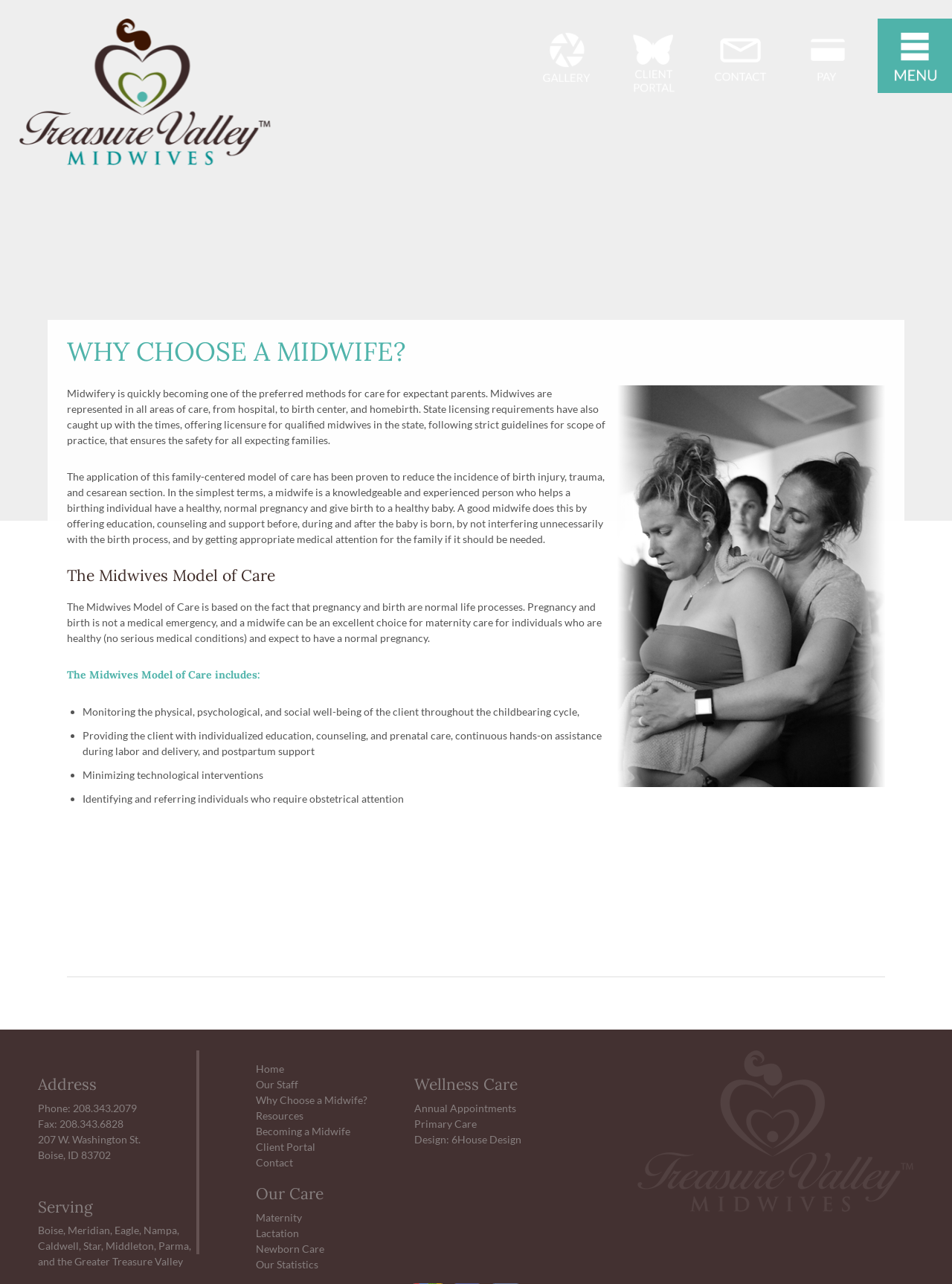Determine the bounding box coordinates of the region I should click to achieve the following instruction: "View Photo Gallery". Ensure the bounding box coordinates are four float numbers between 0 and 1, i.e., [left, top, right, bottom].

[0.556, 0.064, 0.637, 0.074]